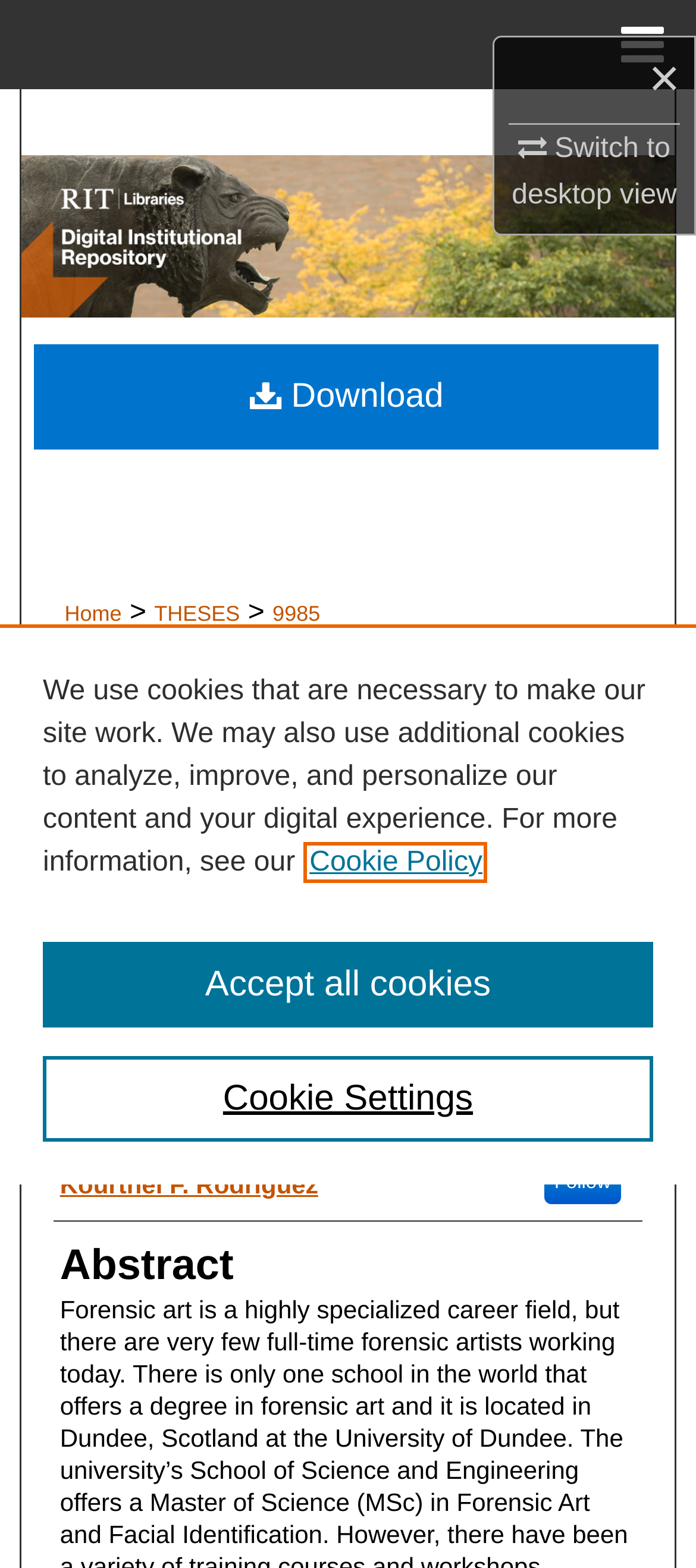Identify the bounding box coordinates of the clickable section necessary to follow the following instruction: "Browse Colleges and Departments". The coordinates should be presented as four float numbers from 0 to 1, i.e., [left, top, right, bottom].

[0.0, 0.114, 1.0, 0.171]